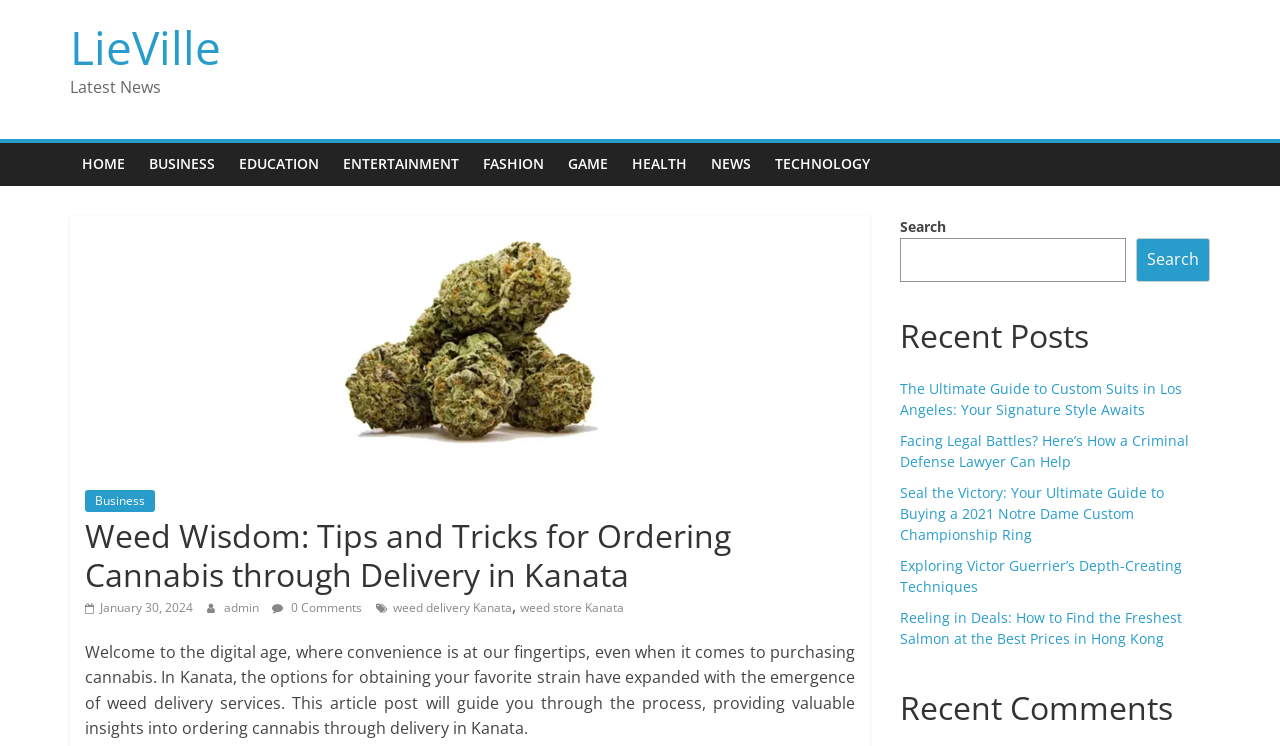Offer a meticulous description of the webpage's structure and content.

The webpage appears to be a blog or news article page, with a focus on cannabis-related topics. At the top, there is a heading "LieVille" and a navigation menu with links to various categories such as "HOME", "BUSINESS", "EDUCATION", and more.

Below the navigation menu, there is a heading "Weed Wisdom: Tips and Tricks for Ordering Cannabis through Delivery in Kanata" which is the title of the main article. The article itself is a block of text that discusses the convenience of purchasing cannabis online and the emergence of weed delivery services in Kanata.

To the right of the article, there is a sidebar with a search bar and a section titled "Recent Posts" that lists several links to other articles on the website. These articles appear to be unrelated to cannabis and cover a range of topics such as custom suits, criminal defense lawyers, and buying championship rings.

At the bottom of the sidebar, there is a section titled "Recent Comments" but it does not appear to contain any actual comments. Above the article, there are several links to related topics such as "weed delivery Kanata" and "weed store Kanata", as well as a link to the author's profile.

The overall layout of the webpage is organized, with clear headings and concise text. The use of links and navigation menus makes it easy to navigate to other parts of the website.